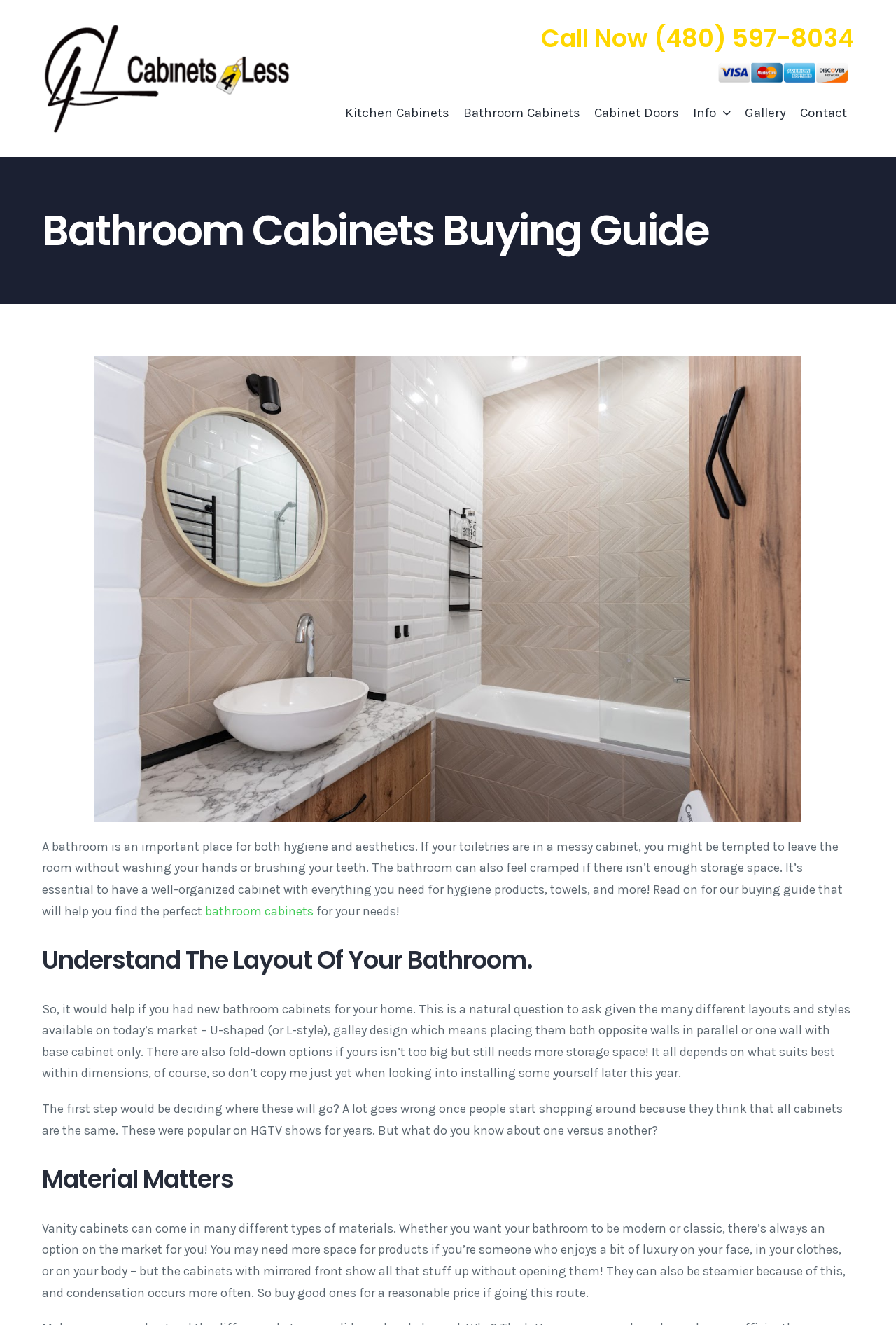Please indicate the bounding box coordinates of the element's region to be clicked to achieve the instruction: "Click the 'Call Now' button". Provide the coordinates as four float numbers between 0 and 1, i.e., [left, top, right, bottom].

[0.604, 0.016, 0.953, 0.042]